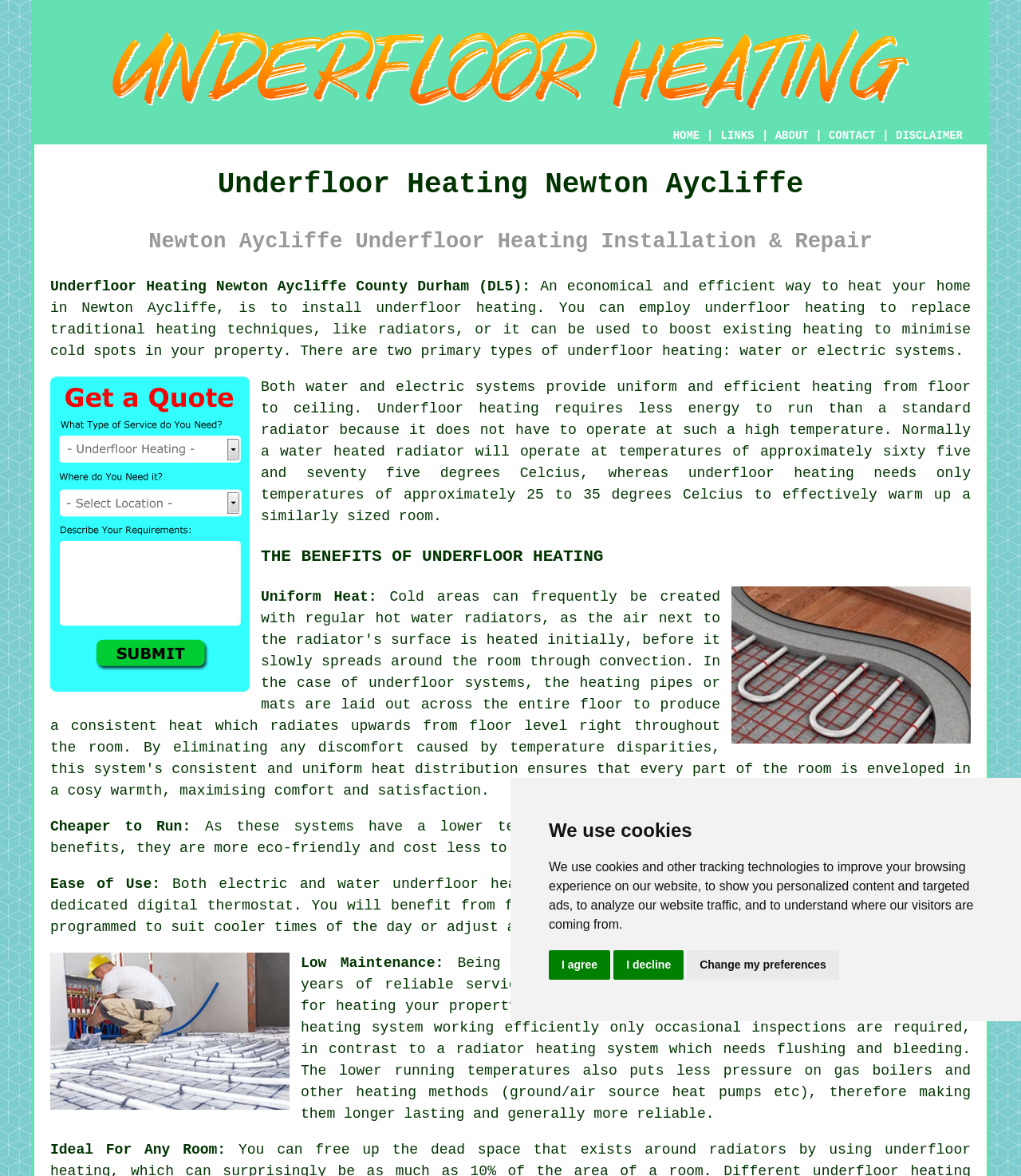Locate the bounding box coordinates of the region to be clicked to comply with the following instruction: "Click the 'underfloor heating' link". The coordinates must be four float numbers between 0 and 1, in the form [left, top, right, bottom].

[0.368, 0.255, 0.525, 0.269]